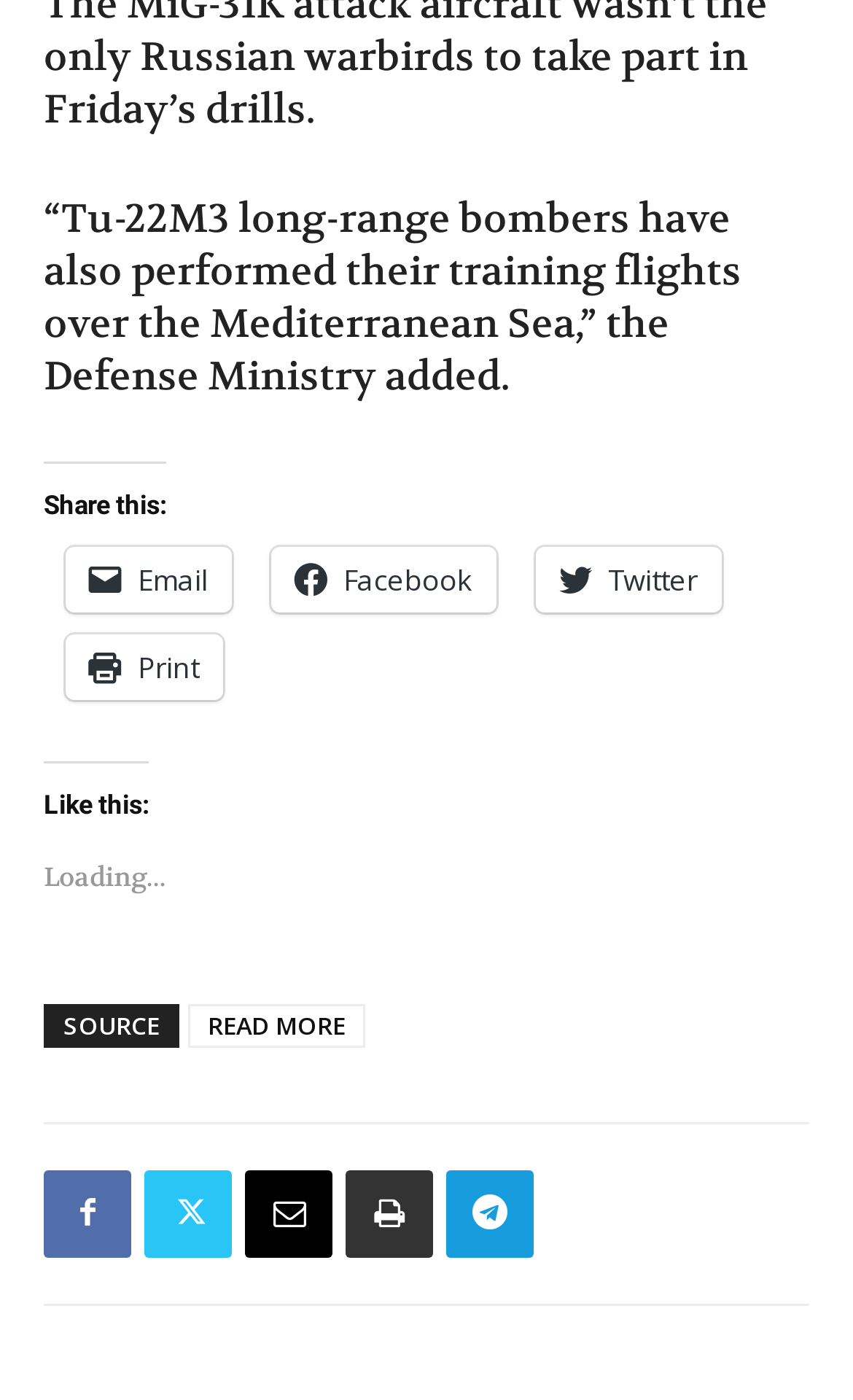What is the topic of the article?
Give a detailed explanation using the information visible in the image.

The topic of the article can be determined by reading the static text at the top of the webpage, which mentions 'Tu-22M3 long-range bombers' performing training flights over the Mediterranean Sea.